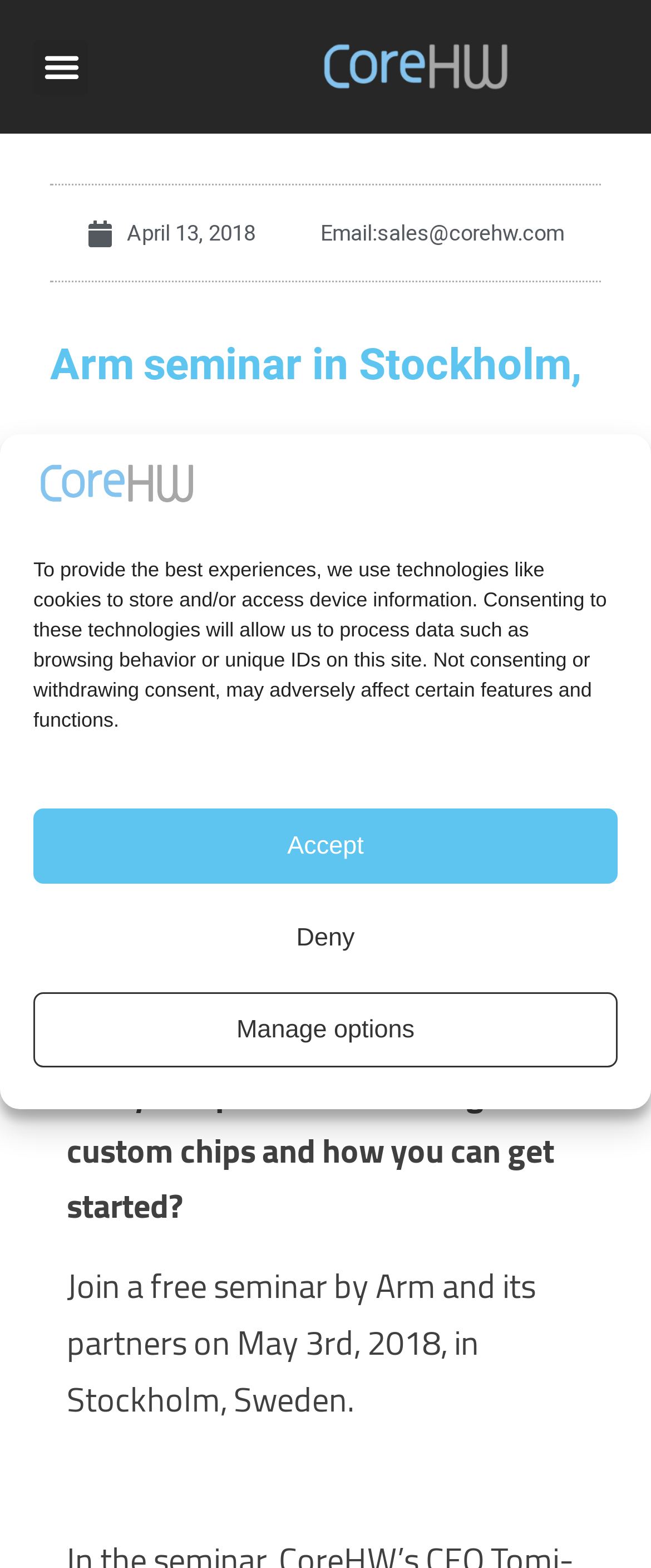Locate the bounding box coordinates of the UI element described by: "April 13, 2018". Provide the coordinates as four float numbers between 0 and 1, formatted as [left, top, right, bottom].

[0.133, 0.134, 0.392, 0.163]